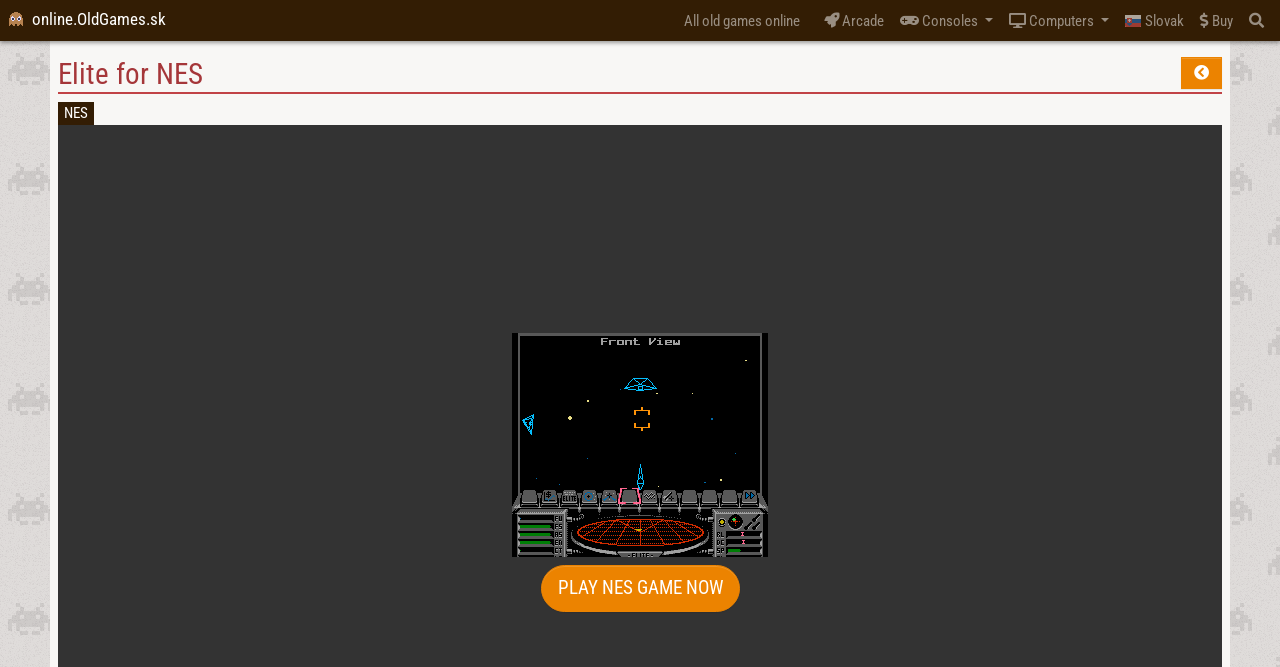Find the bounding box coordinates of the element to click in order to complete this instruction: "View consoles menu". The bounding box coordinates must be four float numbers between 0 and 1, denoted as [left, top, right, bottom].

[0.697, 0.005, 0.782, 0.057]